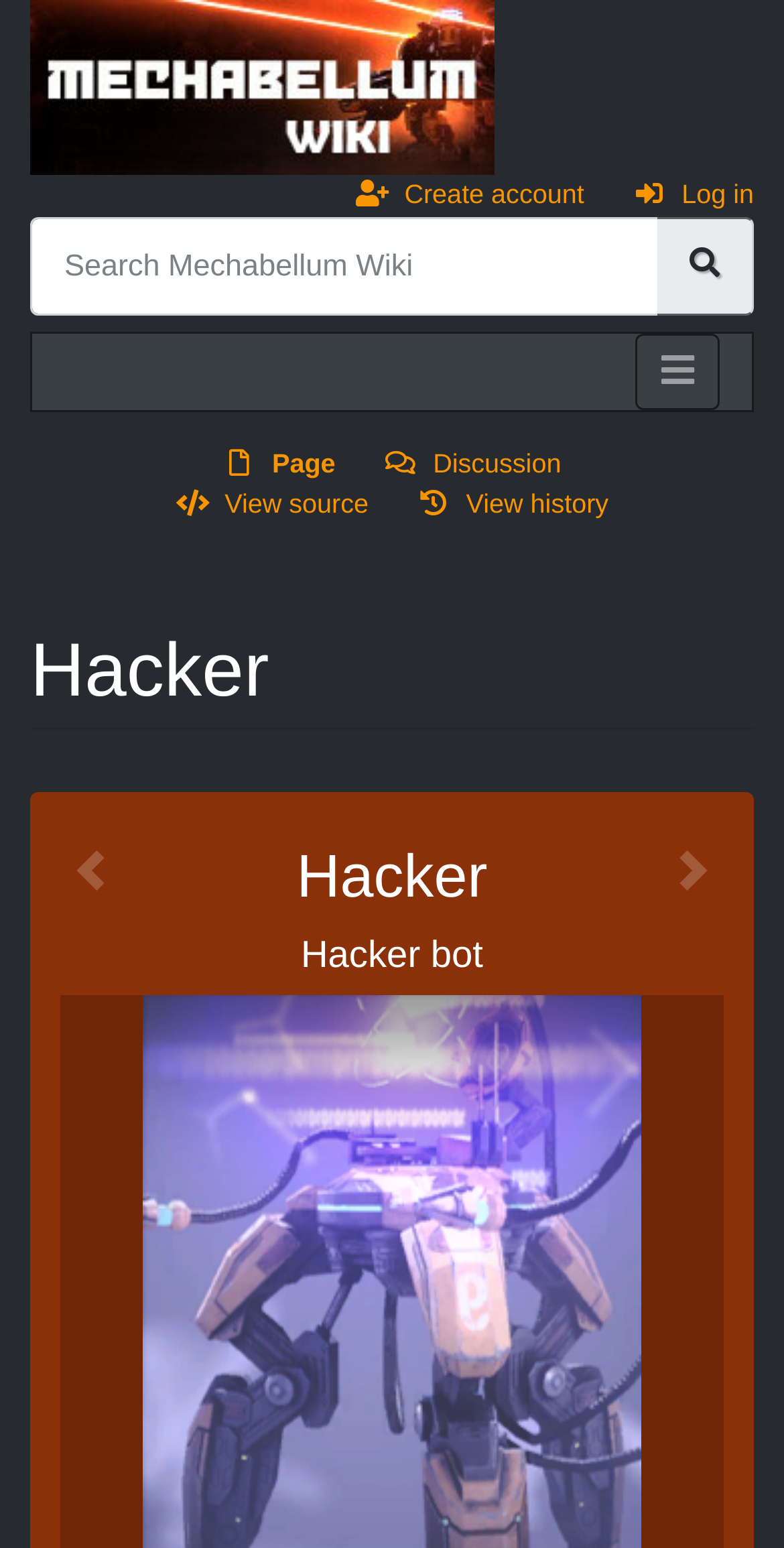Please specify the bounding box coordinates of the region to click in order to perform the following instruction: "View Hacker page".

[0.09, 0.559, 0.141, 0.581]